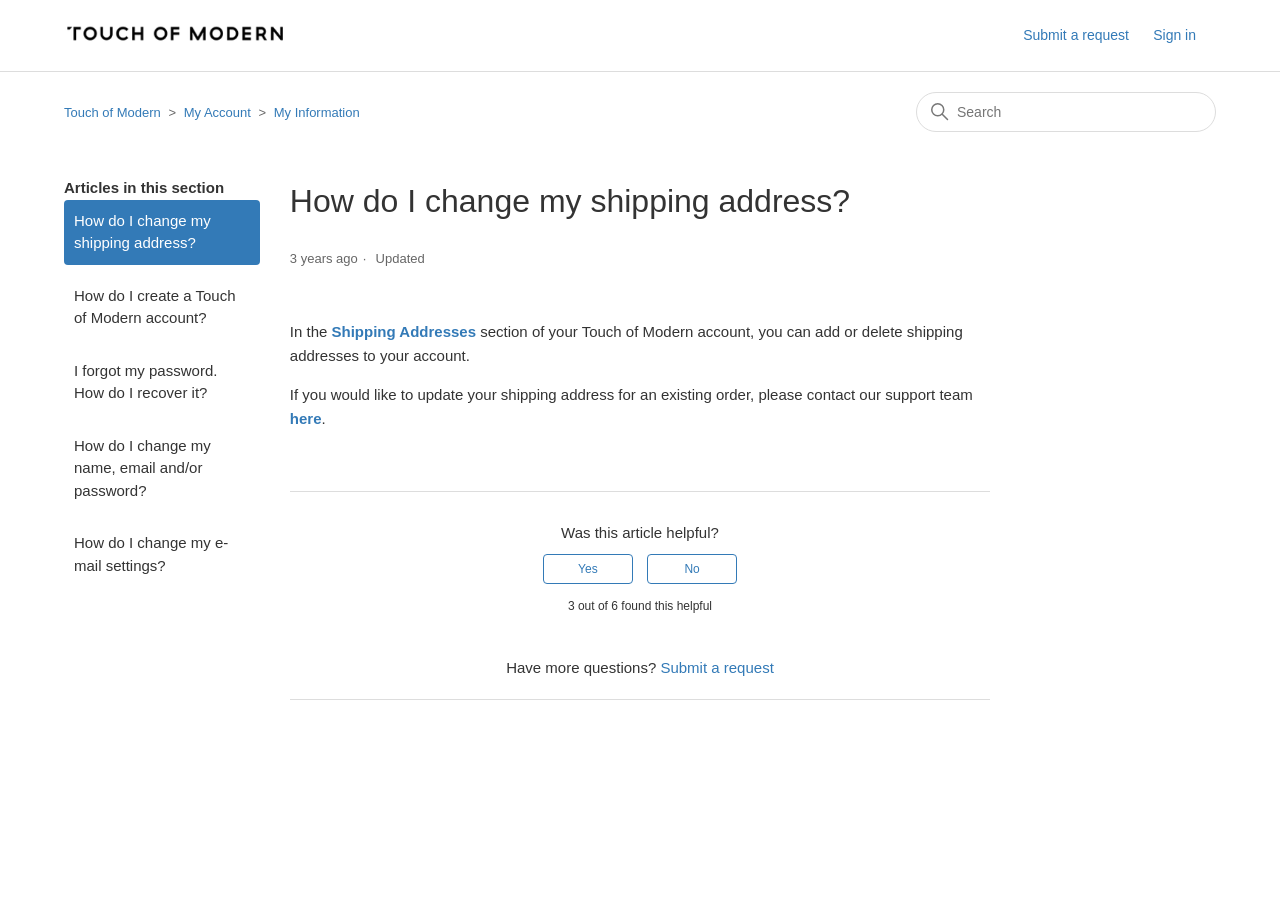What is the purpose of the Shipping Addresses section?
Please provide a single word or phrase in response based on the screenshot.

Add or delete shipping addresses